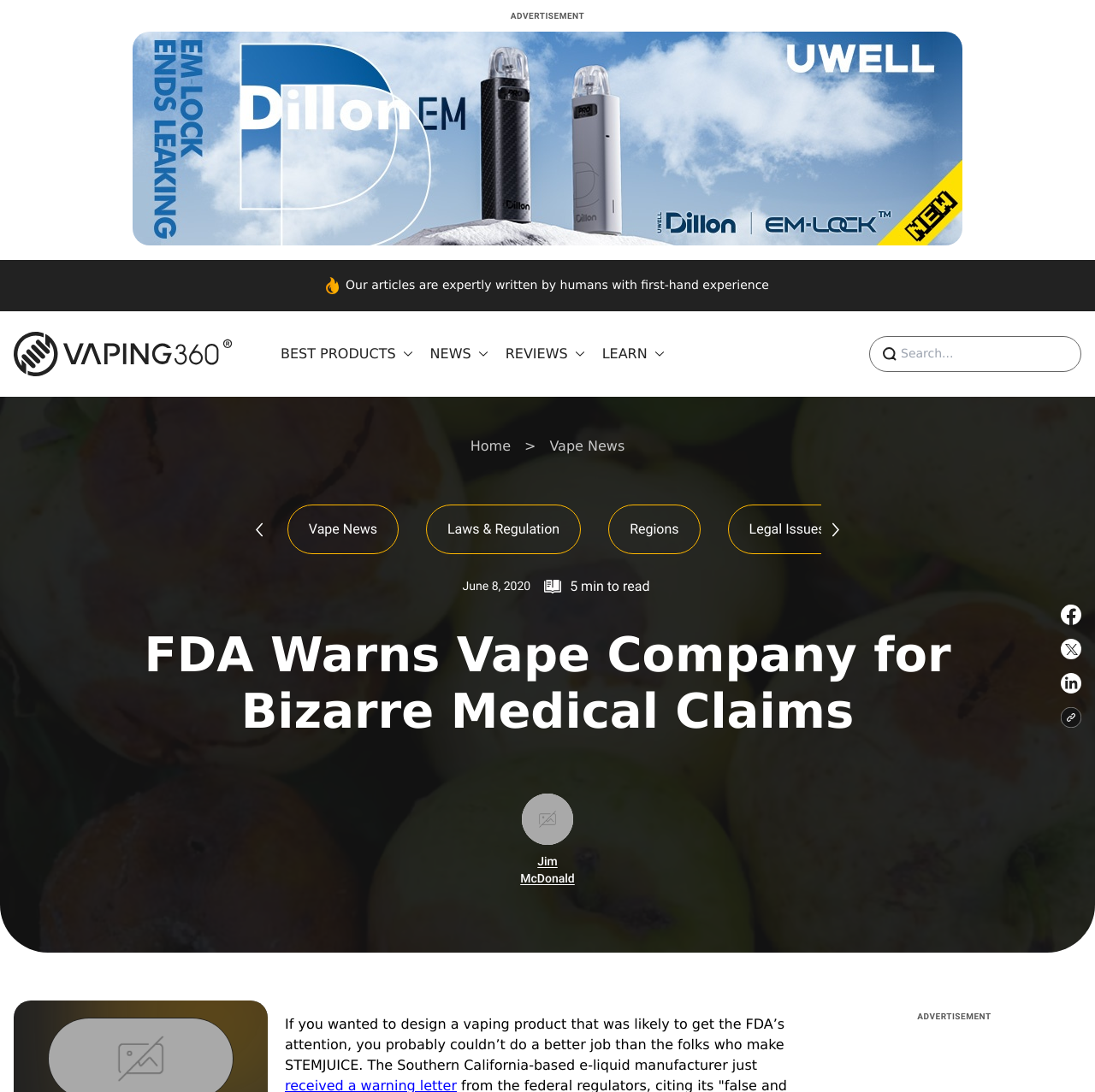Please locate the UI element described by "U.S. Federal" and provide its bounding box coordinates.

[0.132, 0.462, 0.237, 0.507]